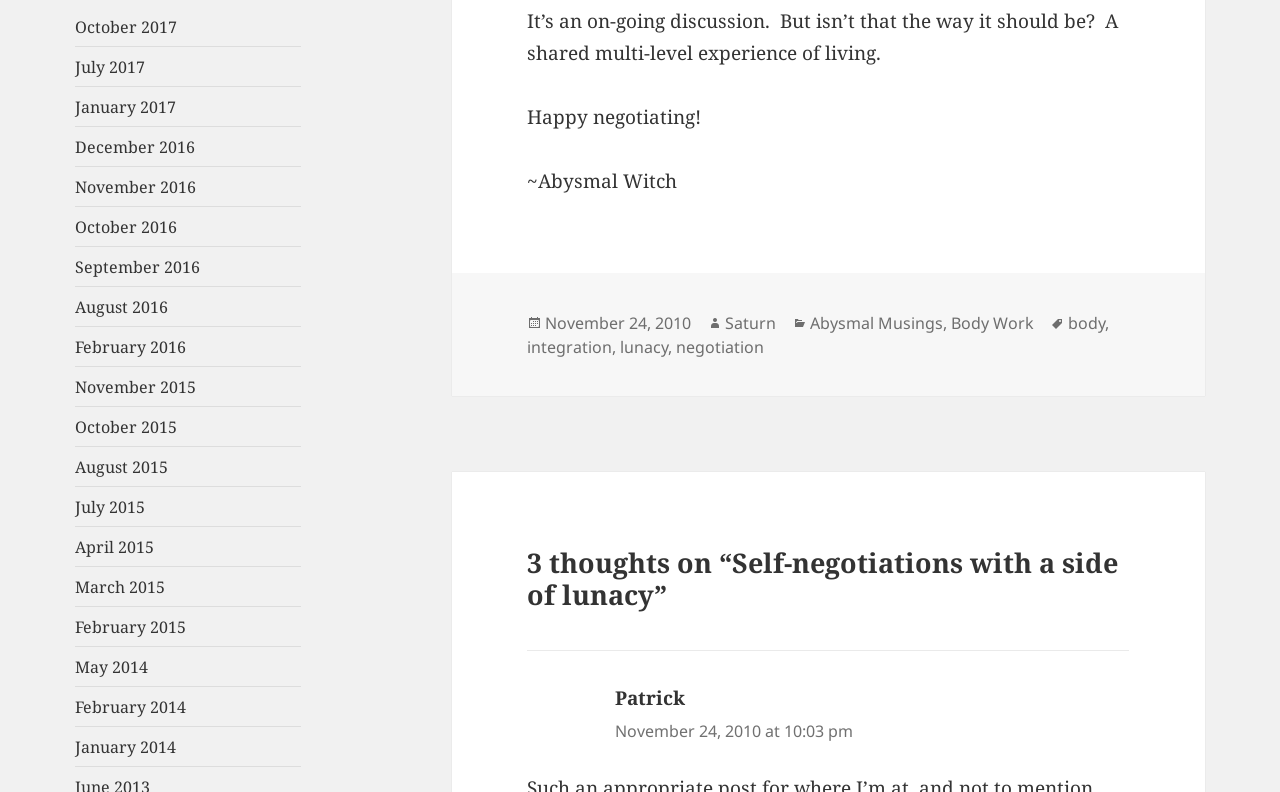Locate the bounding box coordinates of the element to click to perform the following action: 'View post from Saturn'. The coordinates should be given as four float values between 0 and 1, in the form of [left, top, right, bottom].

[0.566, 0.393, 0.606, 0.422]